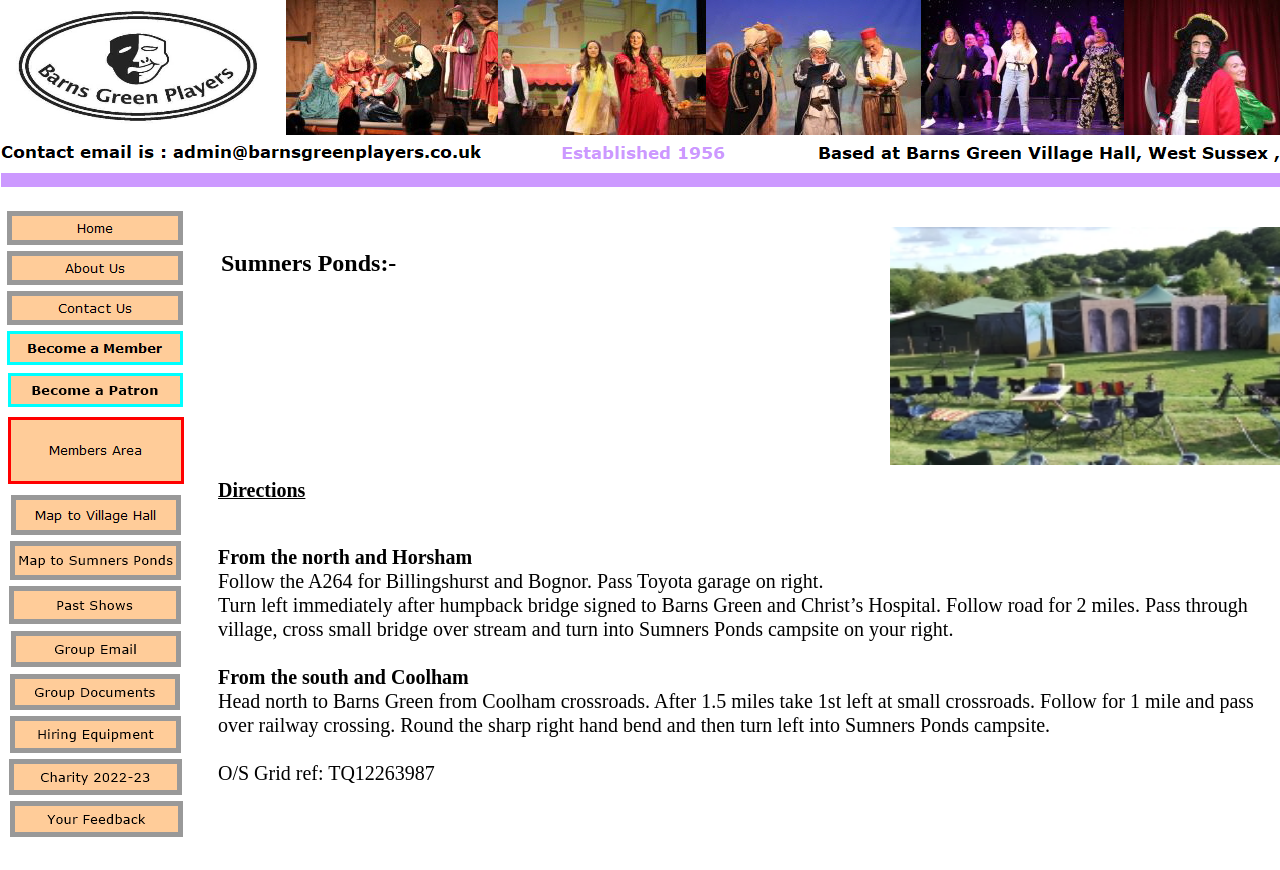Pinpoint the bounding box coordinates of the area that must be clicked to complete this instruction: "View directions from the north and Horsham".

[0.17, 0.628, 0.369, 0.653]